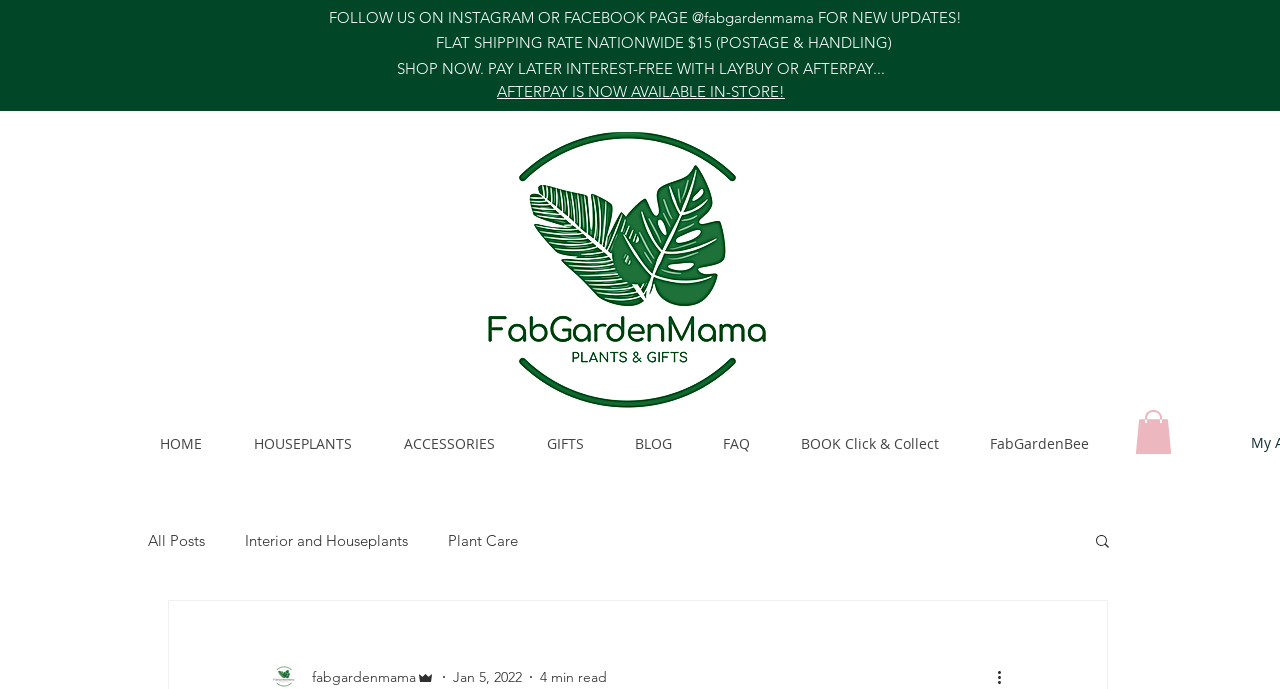Locate the bounding box coordinates of the region to be clicked to comply with the following instruction: "Search for something". The coordinates must be four float numbers between 0 and 1, in the form [left, top, right, bottom].

[0.854, 0.772, 0.869, 0.803]